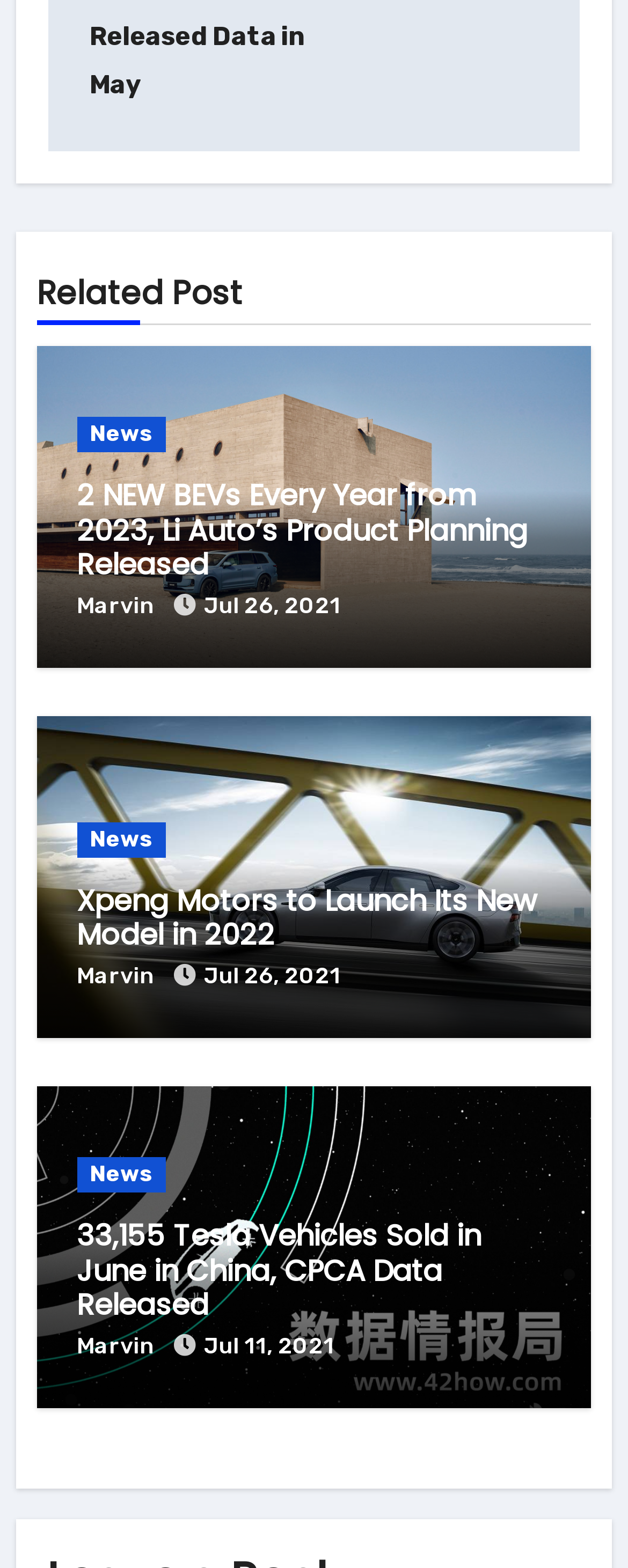Locate the bounding box coordinates of the element that should be clicked to execute the following instruction: "check news by Marvin".

[0.122, 0.377, 0.253, 0.395]